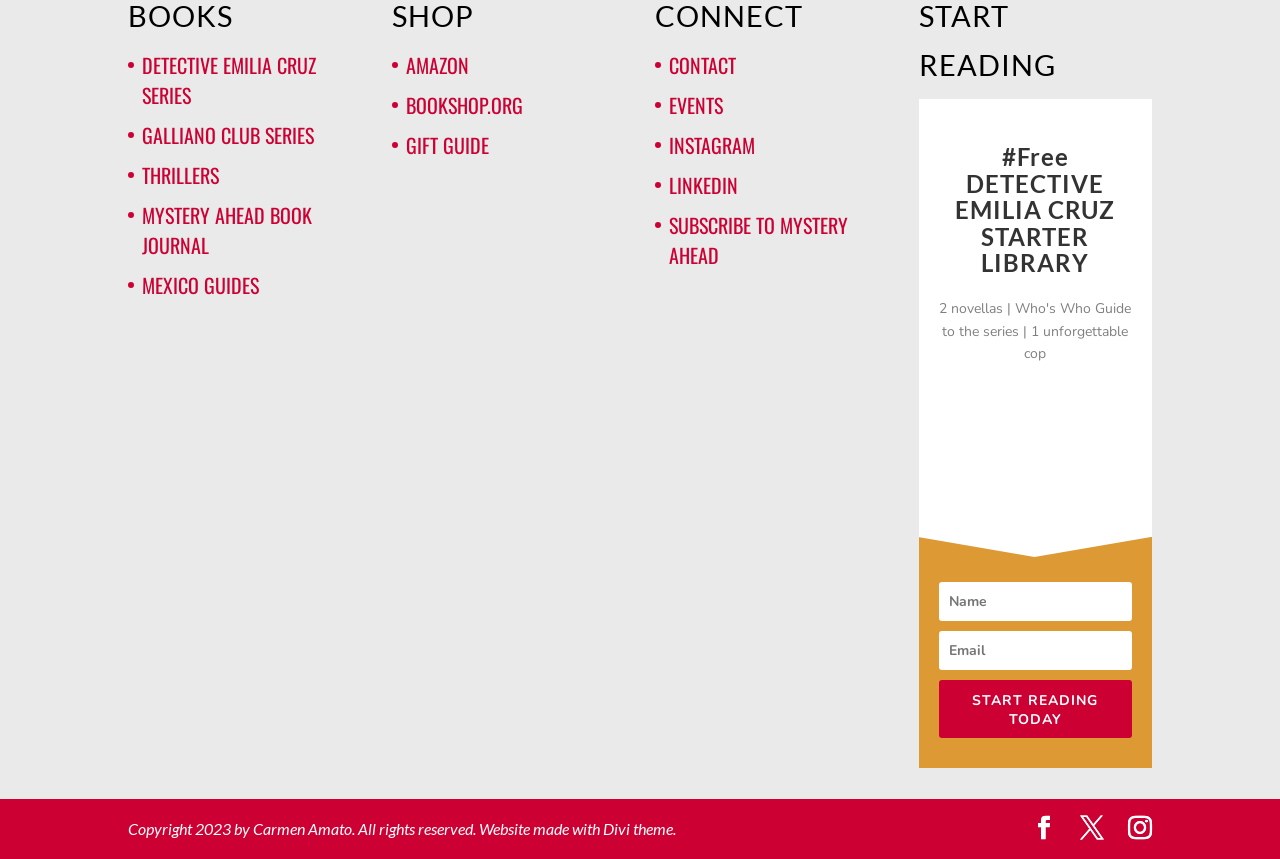Please find the bounding box coordinates for the clickable element needed to perform this instruction: "Visit the 'GIFT GUIDE' page".

[0.317, 0.151, 0.382, 0.186]